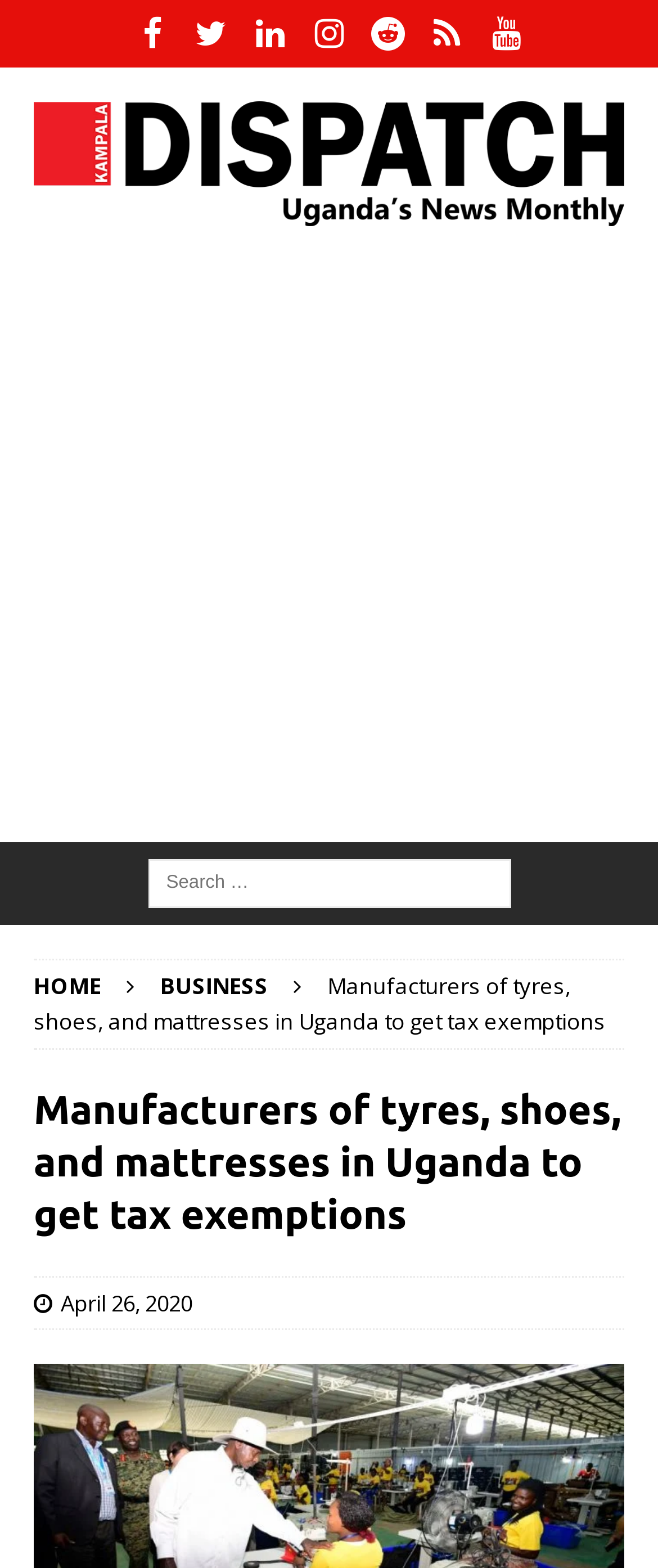Show the bounding box coordinates of the element that should be clicked to complete the task: "Read the news headline".

[0.051, 0.691, 0.949, 0.803]